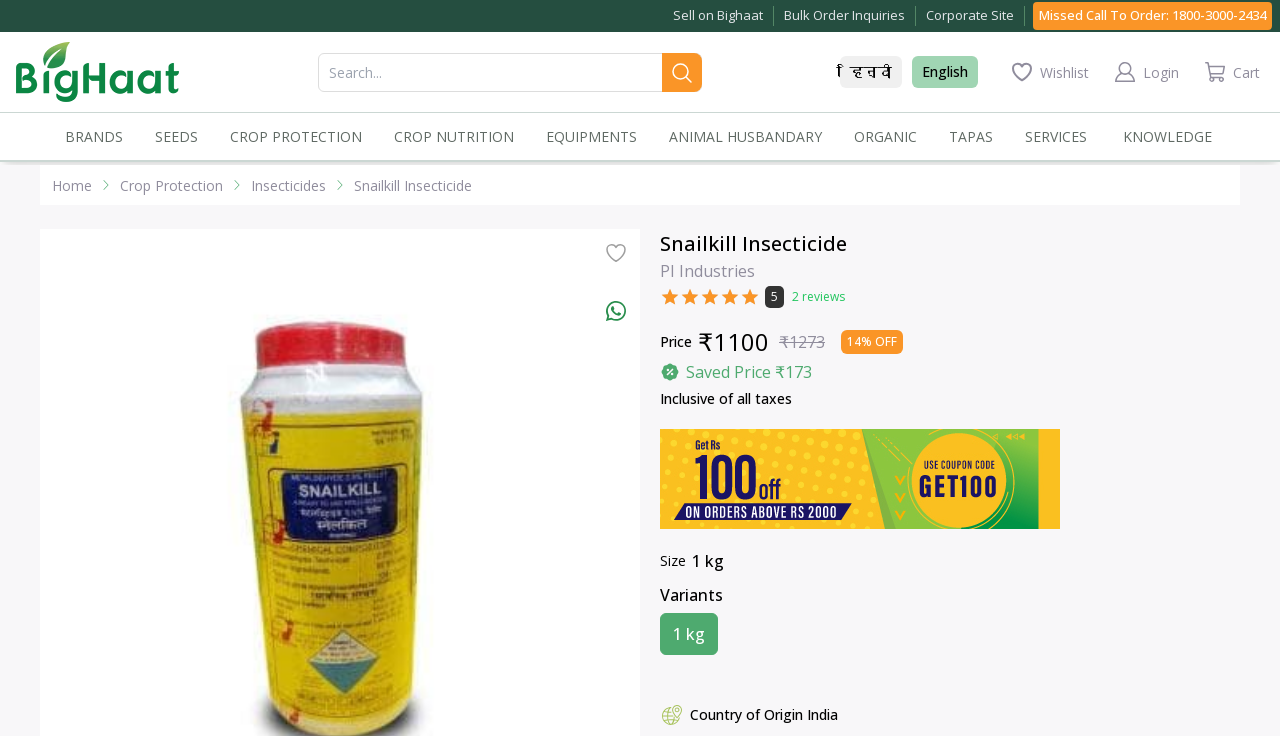Please specify the bounding box coordinates of the region to click in order to perform the following instruction: "View wishlist".

[0.78, 0.076, 0.86, 0.12]